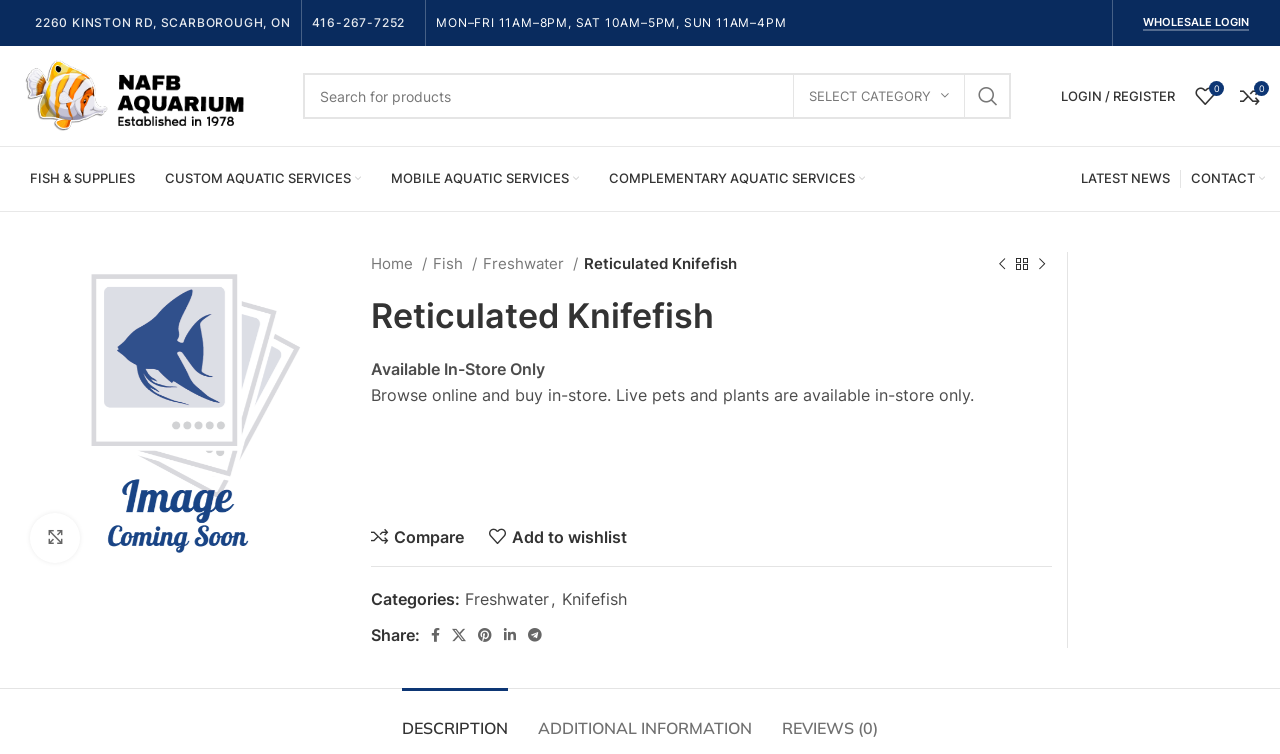Please give the bounding box coordinates of the area that should be clicked to fulfill the following instruction: "Read product description". The coordinates should be in the format of four float numbers from 0 to 1, i.e., [left, top, right, bottom].

[0.289, 0.393, 0.822, 0.447]